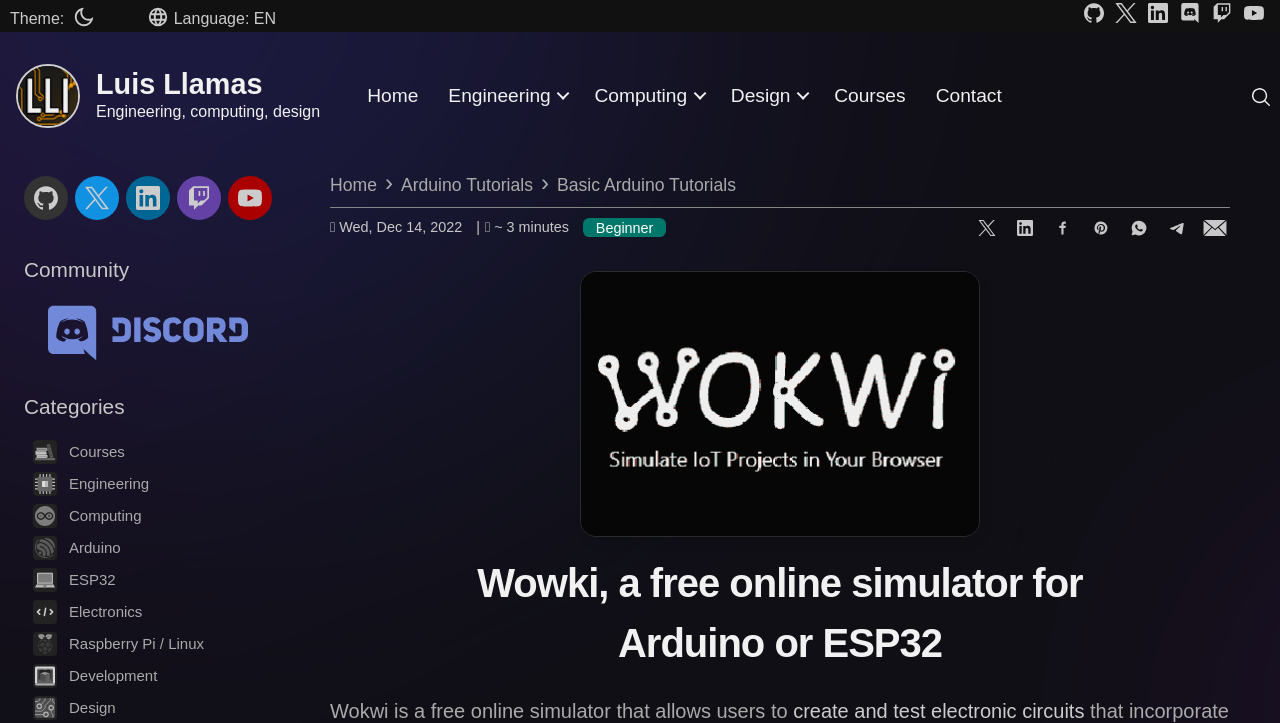What is the estimated reading time of the article?
Please give a detailed and elaborate explanation in response to the question.

The estimated reading time of the article can be found in the 'información articulo' section, where there is a static text element with the text '⏲️ ~ 3 minutes' and its bounding box coordinates [0.379, 0.303, 0.445, 0.325].